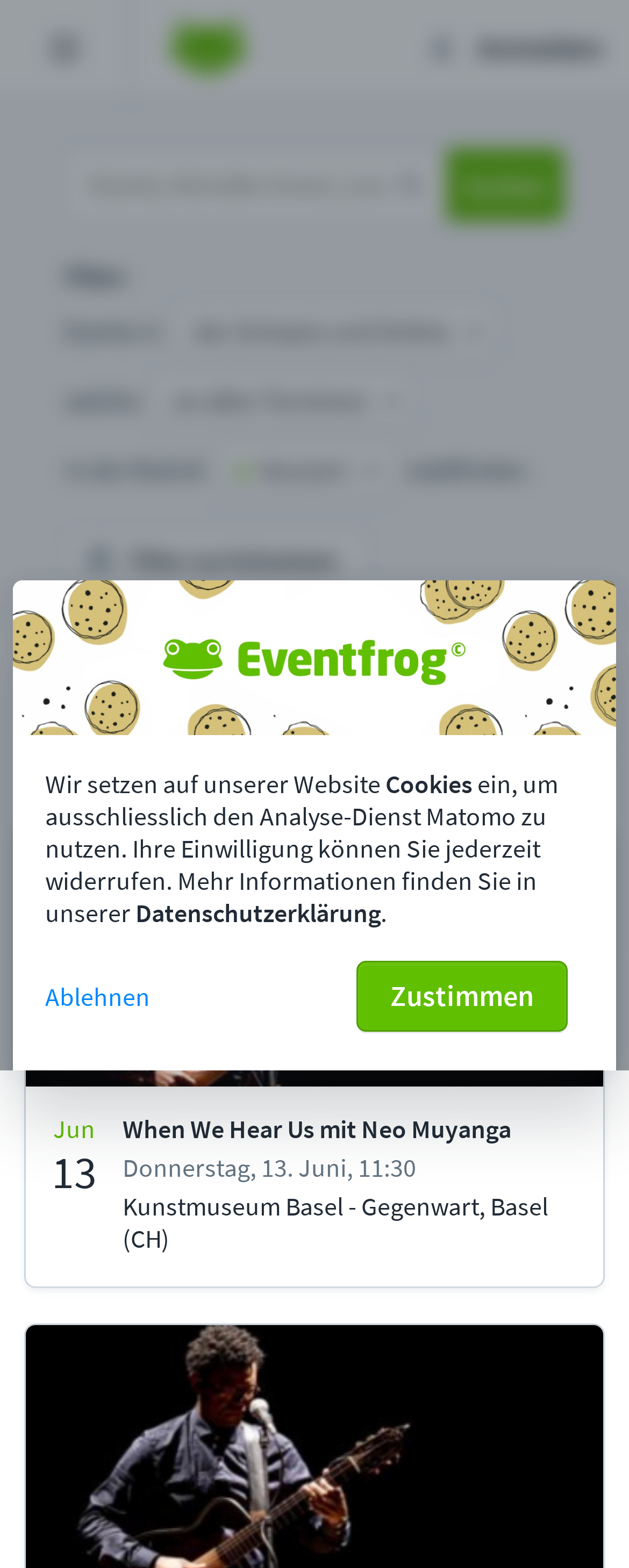Using the information in the image, give a detailed answer to the following question: Can users log in to their account on this webpage?

The webpage has a link labeled 'Anmelden' in the top right corner, indicating that users can log in to their account. This suggests that the webpage may offer personalized features or account management options for registered users.